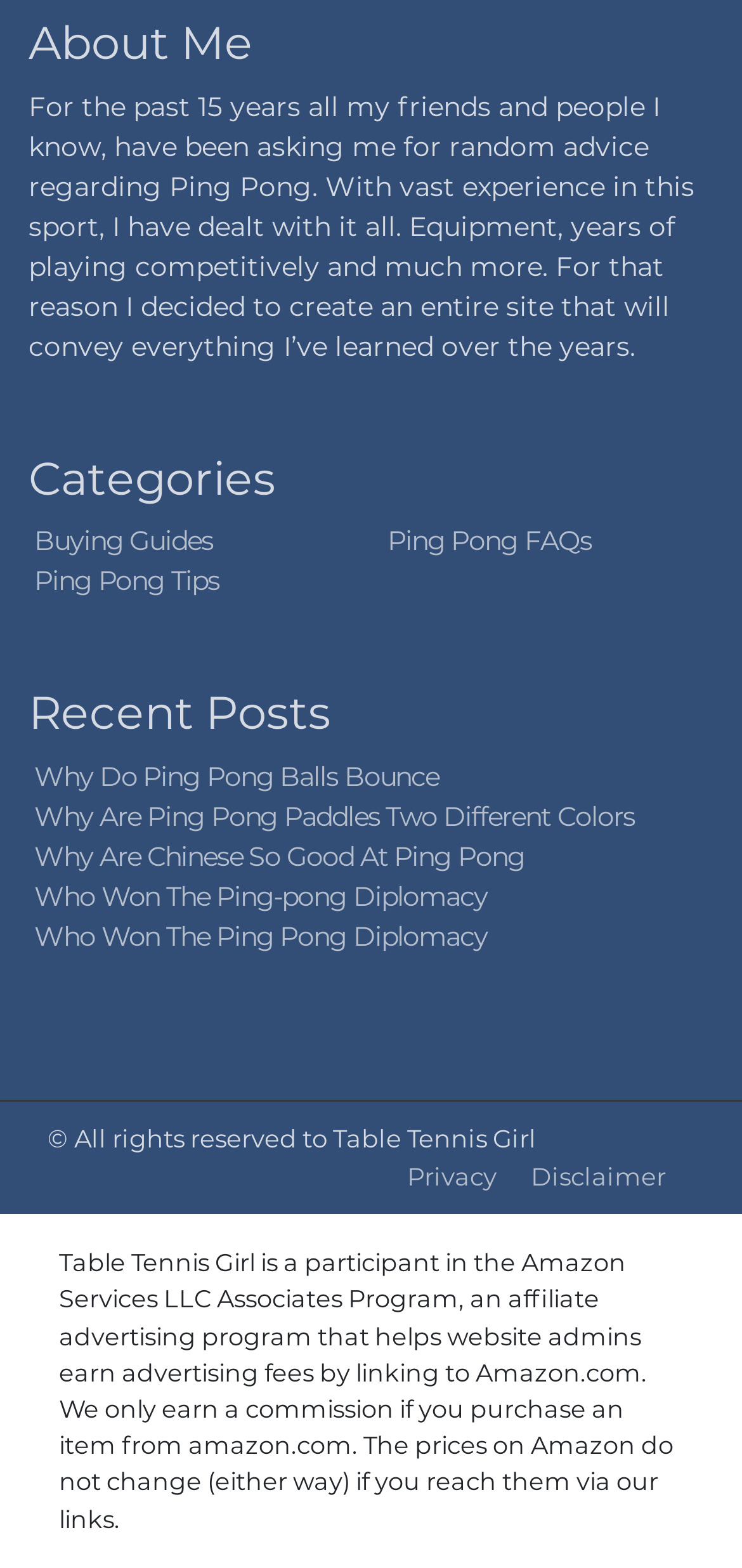Please identify the bounding box coordinates of the region to click in order to complete the task: "view buying guides". The coordinates must be four float numbers between 0 and 1, specified as [left, top, right, bottom].

[0.046, 0.334, 0.287, 0.356]